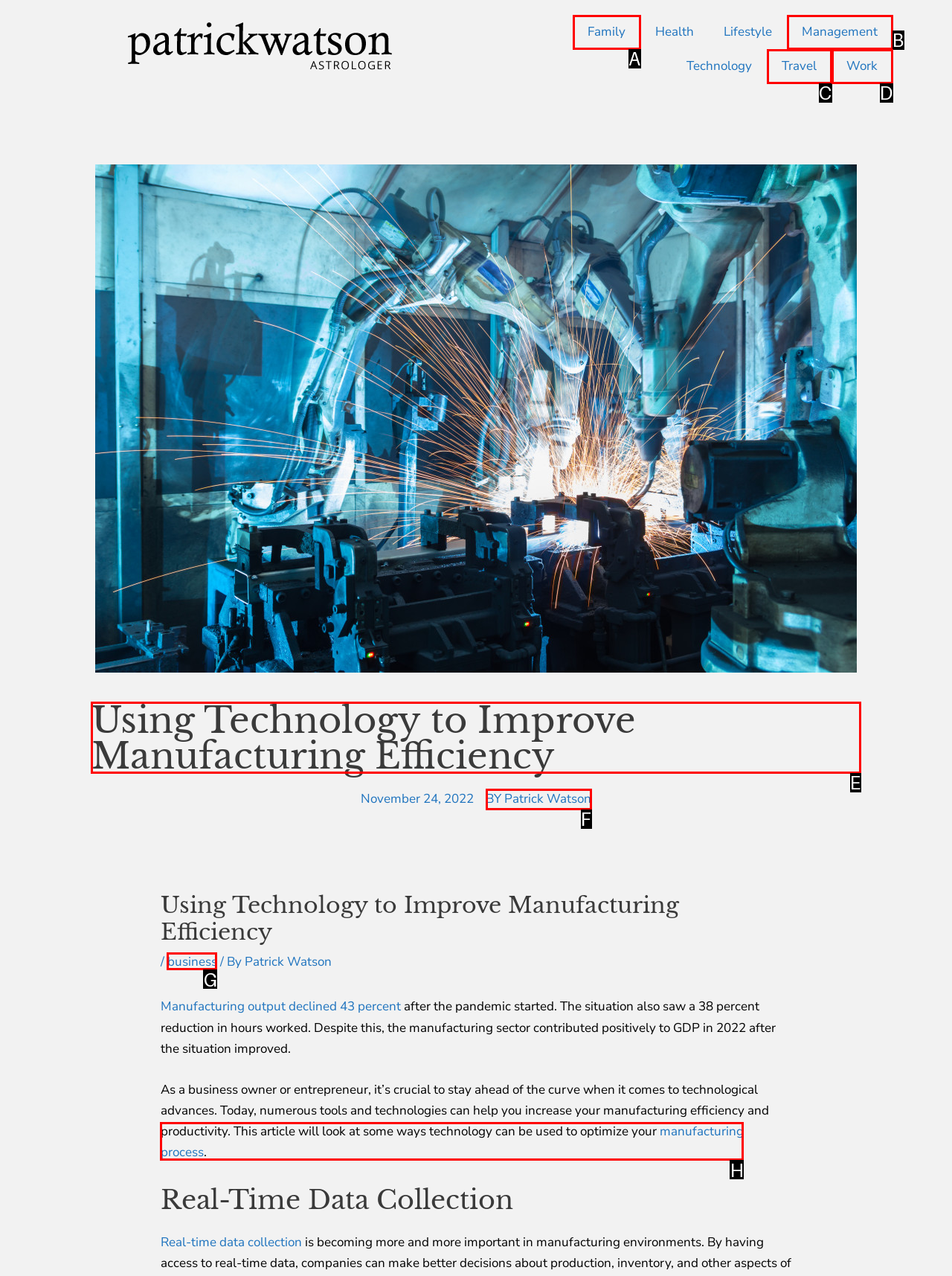Determine the right option to click to perform this task: Read about using technology to improve manufacturing efficiency
Answer with the correct letter from the given choices directly.

E